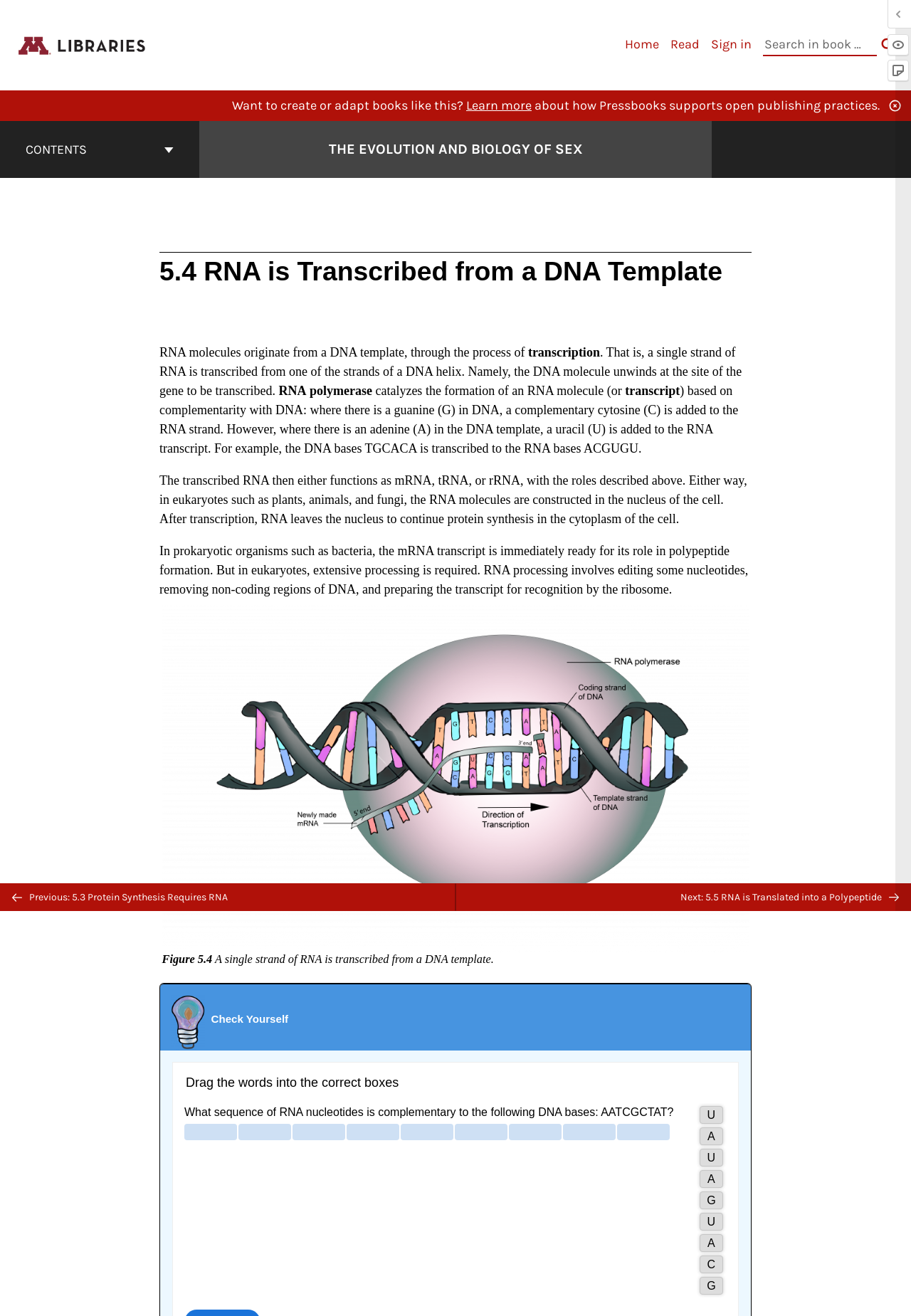What is the process described in this chapter?
Refer to the image and provide a thorough answer to the question.

Based on the content of the webpage, it appears that this chapter is describing the process of RNA transcription, where a single strand of RNA is transcribed from a DNA template. This process involves the unwinding of the DNA molecule and the formation of an RNA molecule based on complementarity with the DNA template.